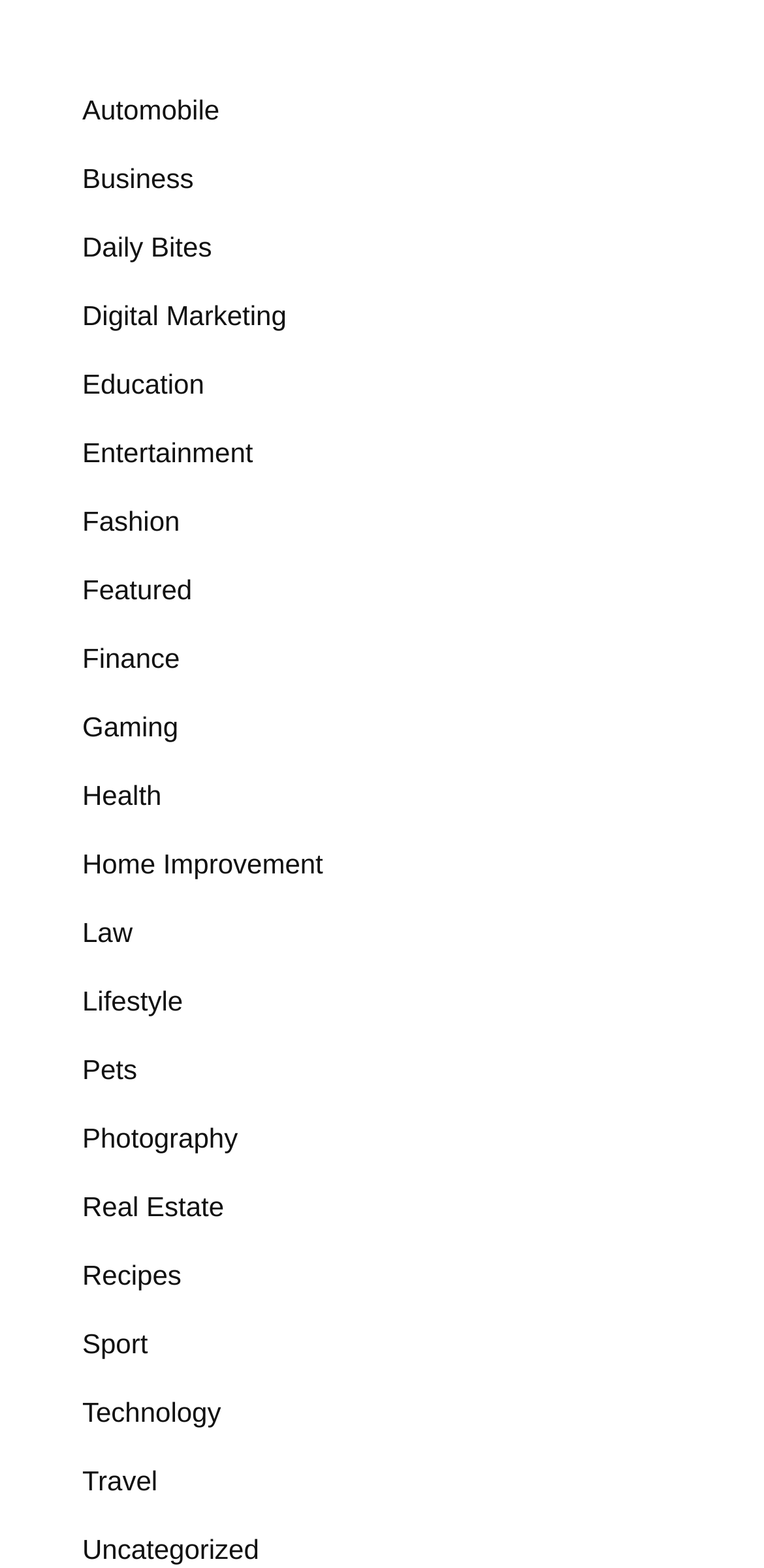Locate the bounding box of the UI element with the following description: "Digital Marketing".

[0.108, 0.191, 0.375, 0.211]